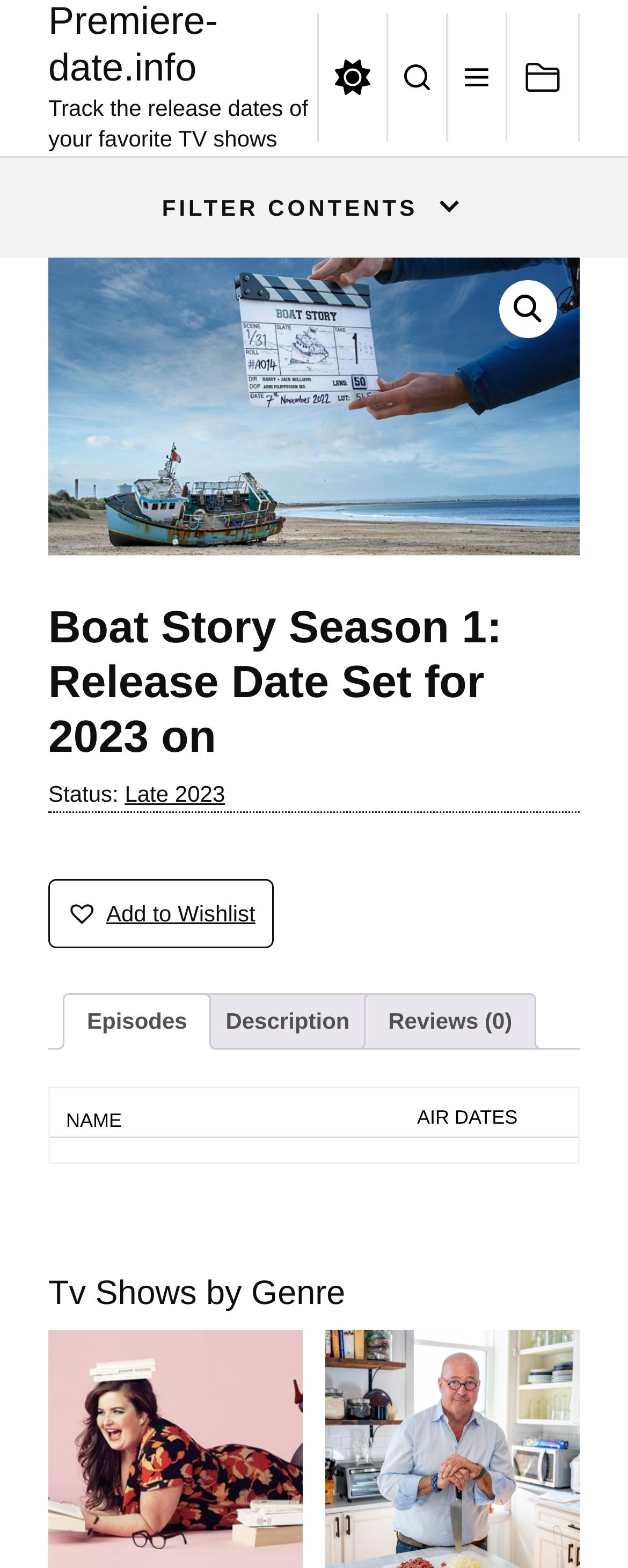Locate the bounding box coordinates of the element that should be clicked to execute the following instruction: "Click the FILTER CONTENTS link".

[0.0, 0.1, 1.0, 0.164]